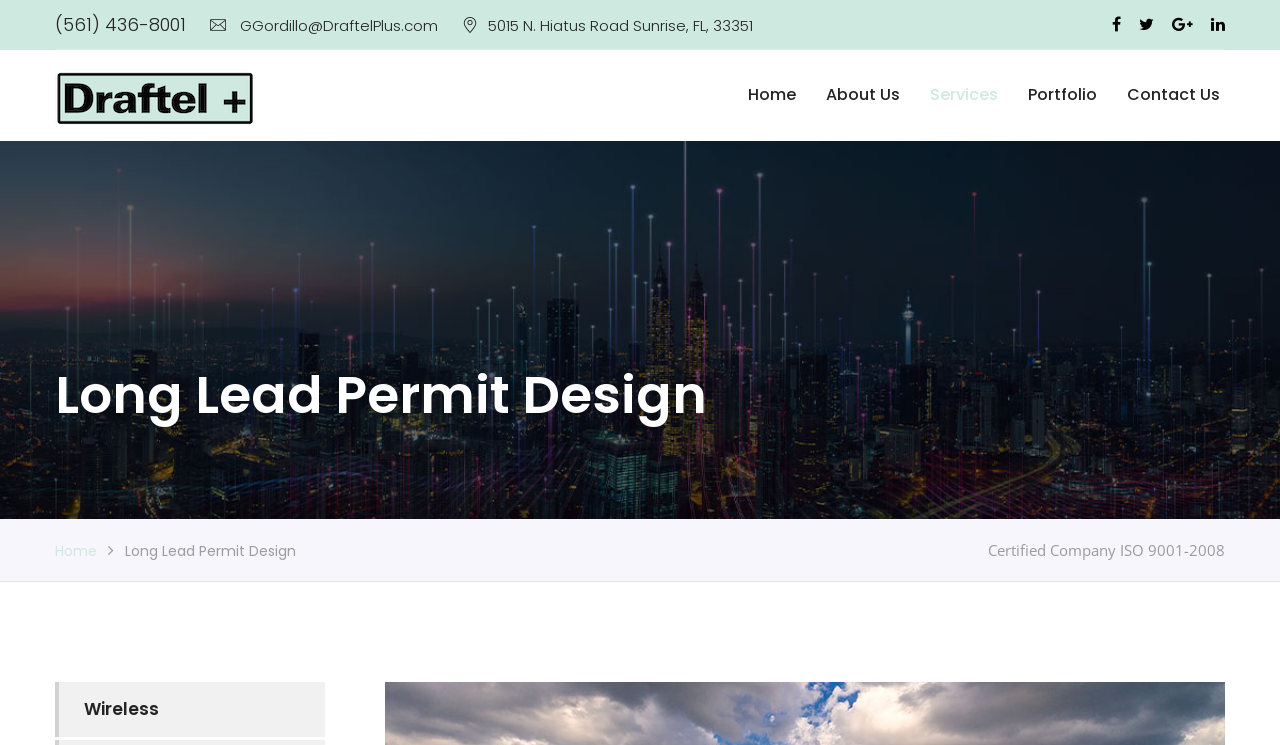Identify the bounding box for the given UI element using the description provided. Coordinates should be in the format (top-left x, top-left y, bottom-right x, bottom-right y) and must be between 0 and 1. Here is the description: Services

[0.727, 0.081, 0.78, 0.174]